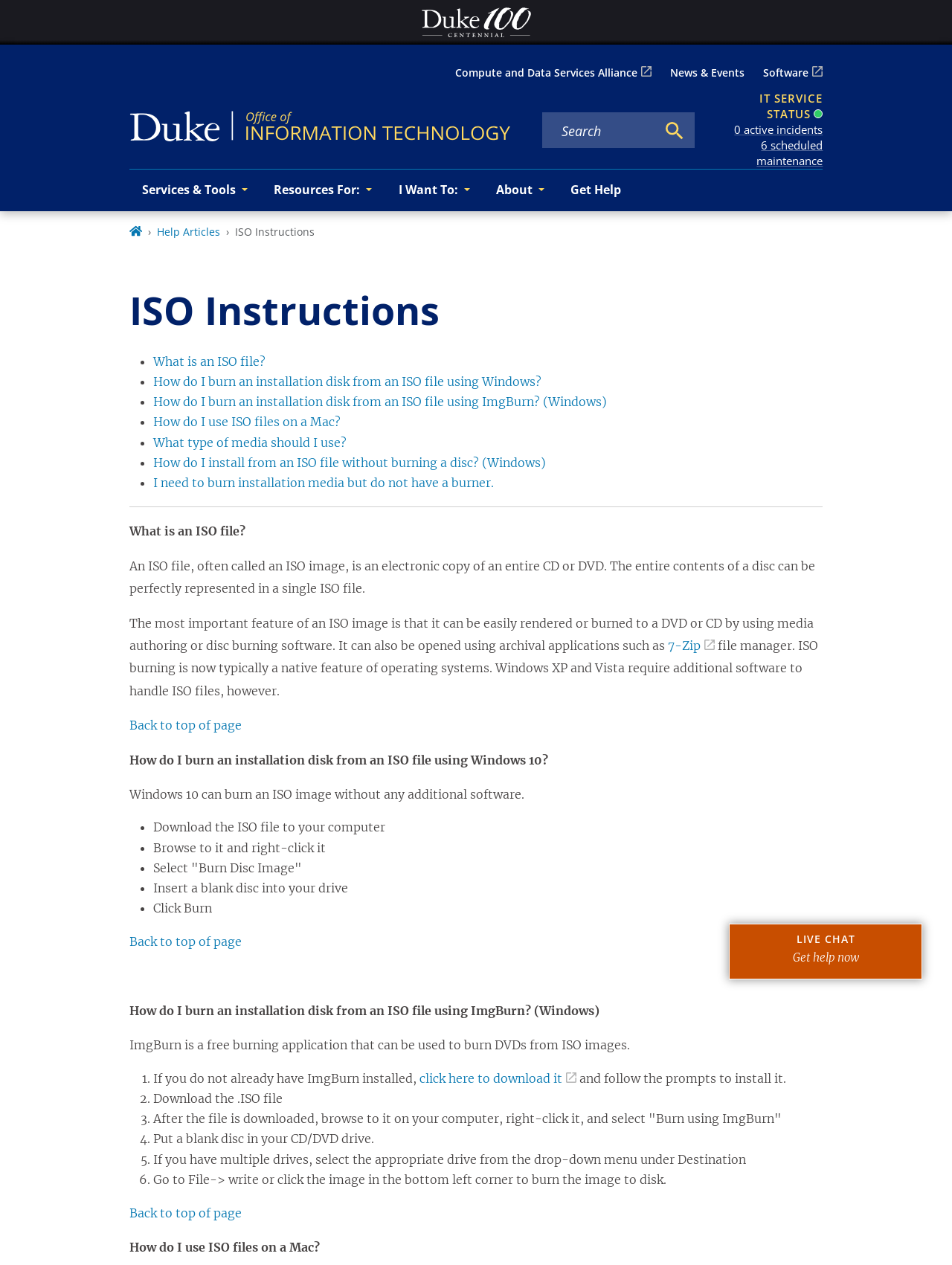Find the bounding box coordinates of the clickable element required to execute the following instruction: "Click the 'Get Help' link". Provide the coordinates as four float numbers between 0 and 1, i.e., [left, top, right, bottom].

[0.585, 0.134, 0.666, 0.167]